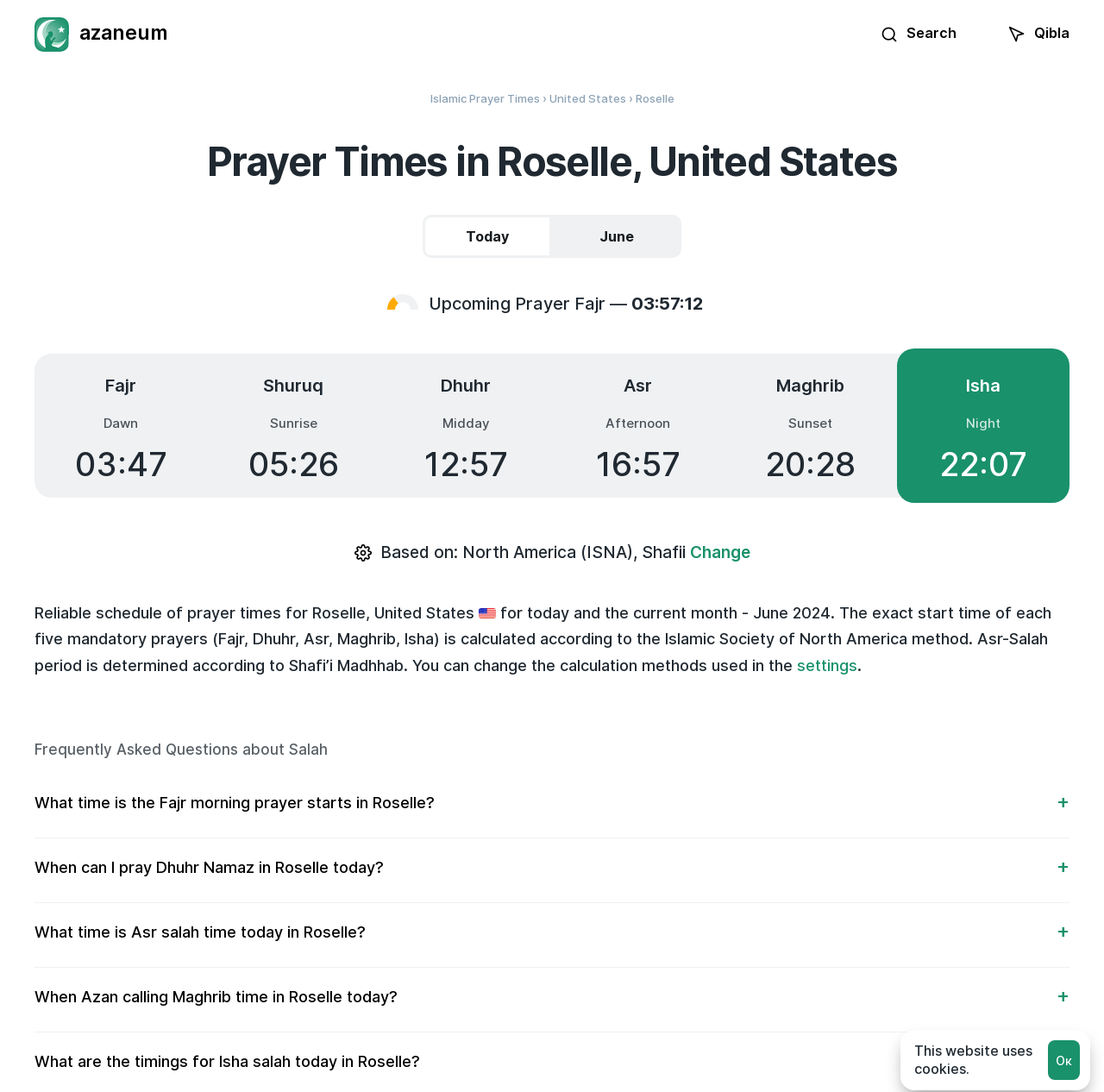Can you give a comprehensive explanation to the question given the content of the image?
What is the method used to calculate the prayer times?

I found the method used to calculate the prayer times by reading the text below the prayer schedule, which states that the exact start time of each prayer is calculated according to the Islamic Society of North America method.